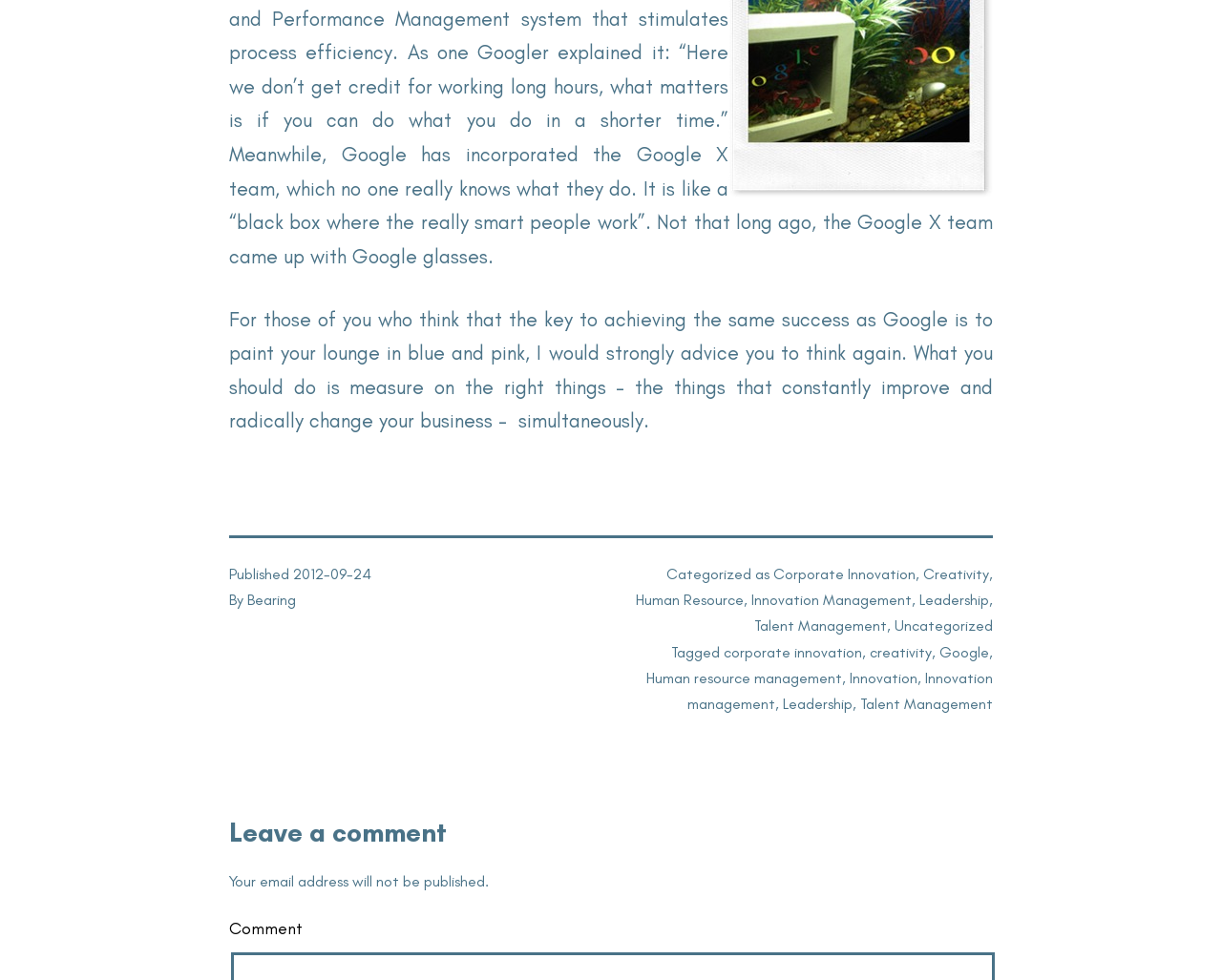Please determine the bounding box coordinates of the section I need to click to accomplish this instruction: "View the 'PDB-101' page".

None